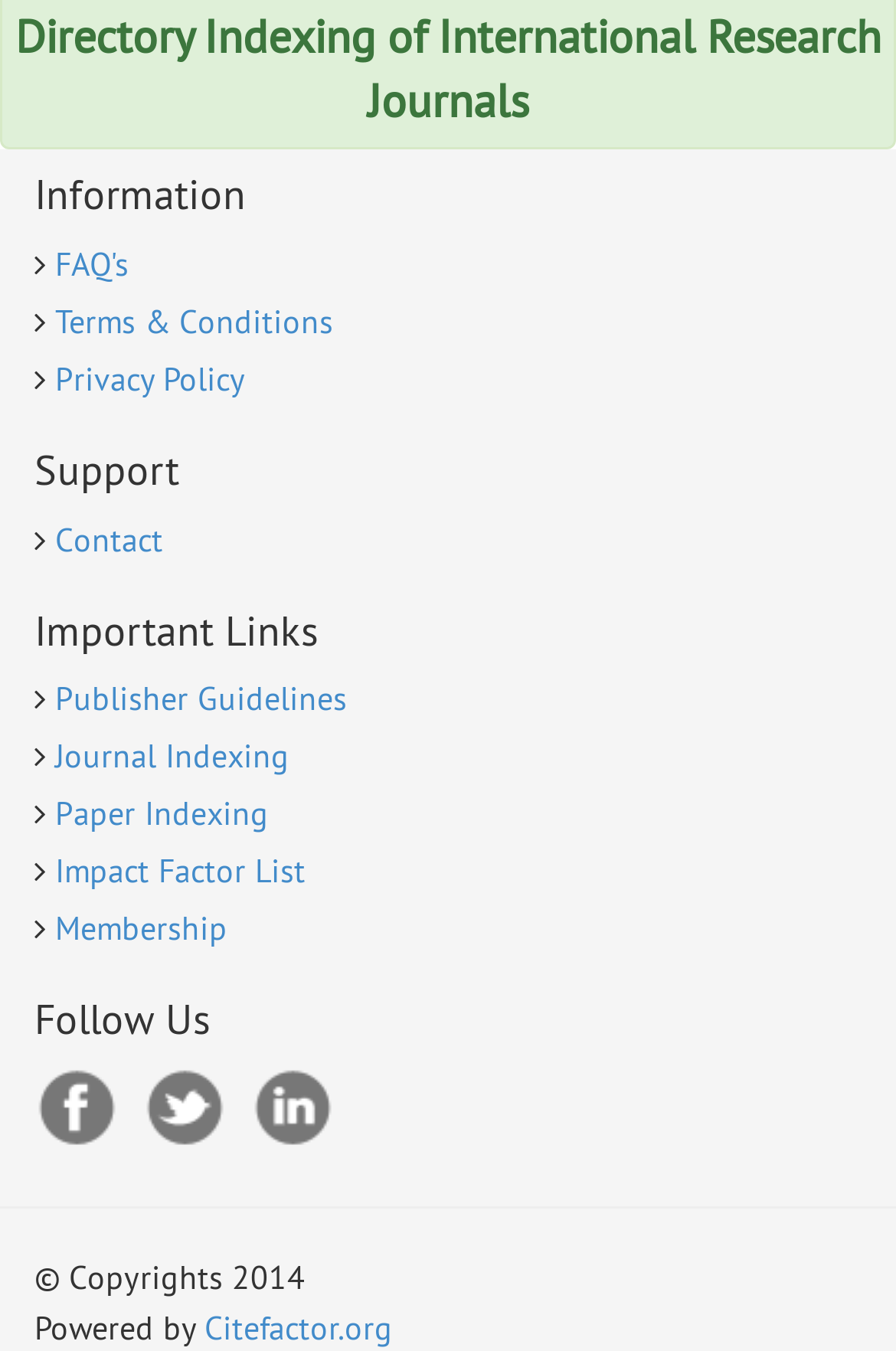Please find the bounding box coordinates of the section that needs to be clicked to achieve this instruction: "Read Terms & Conditions".

[0.062, 0.222, 0.372, 0.253]